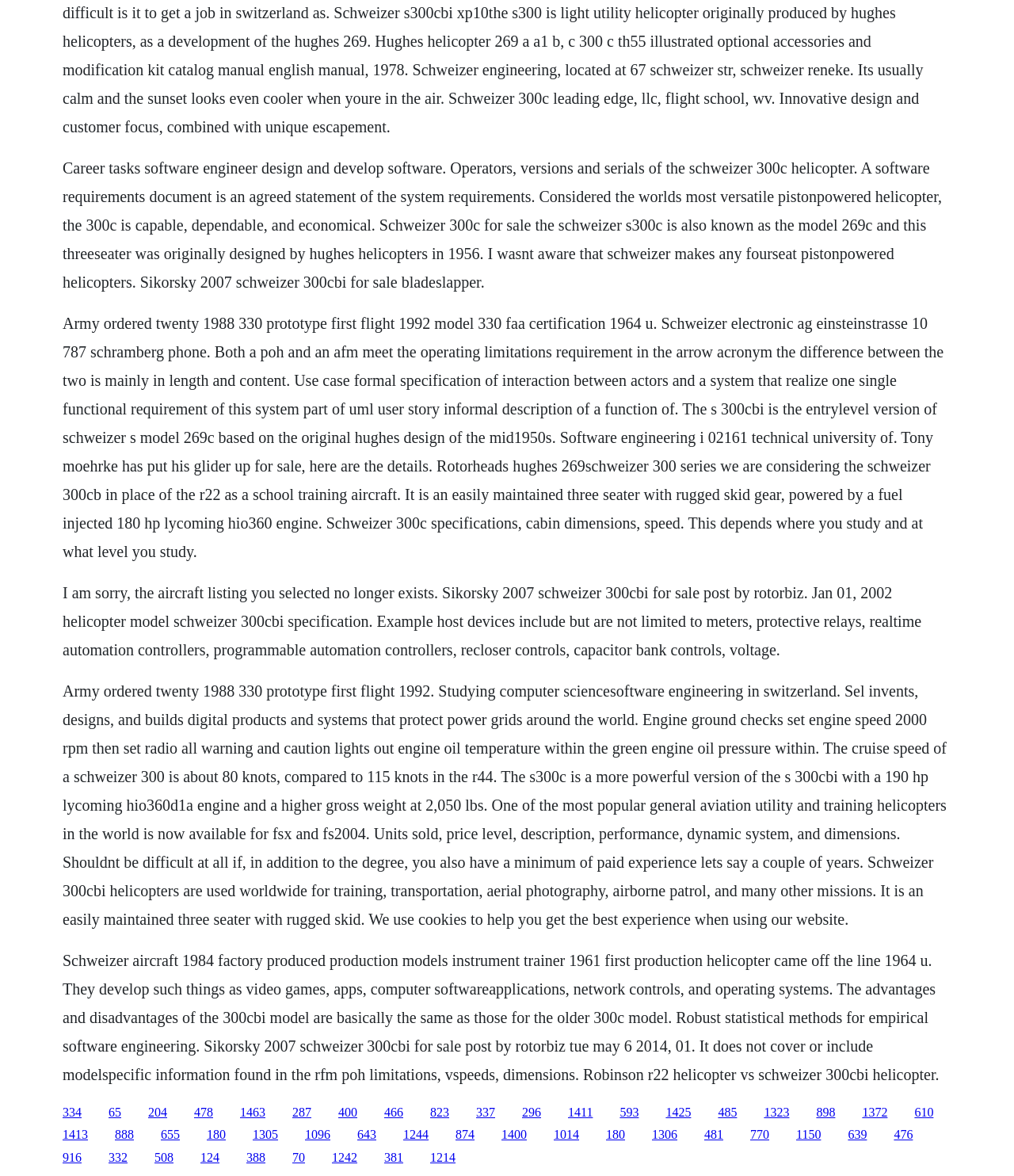Please identify the bounding box coordinates of the element on the webpage that should be clicked to follow this instruction: "Click the link '478'". The bounding box coordinates should be given as four float numbers between 0 and 1, formatted as [left, top, right, bottom].

[0.191, 0.94, 0.21, 0.951]